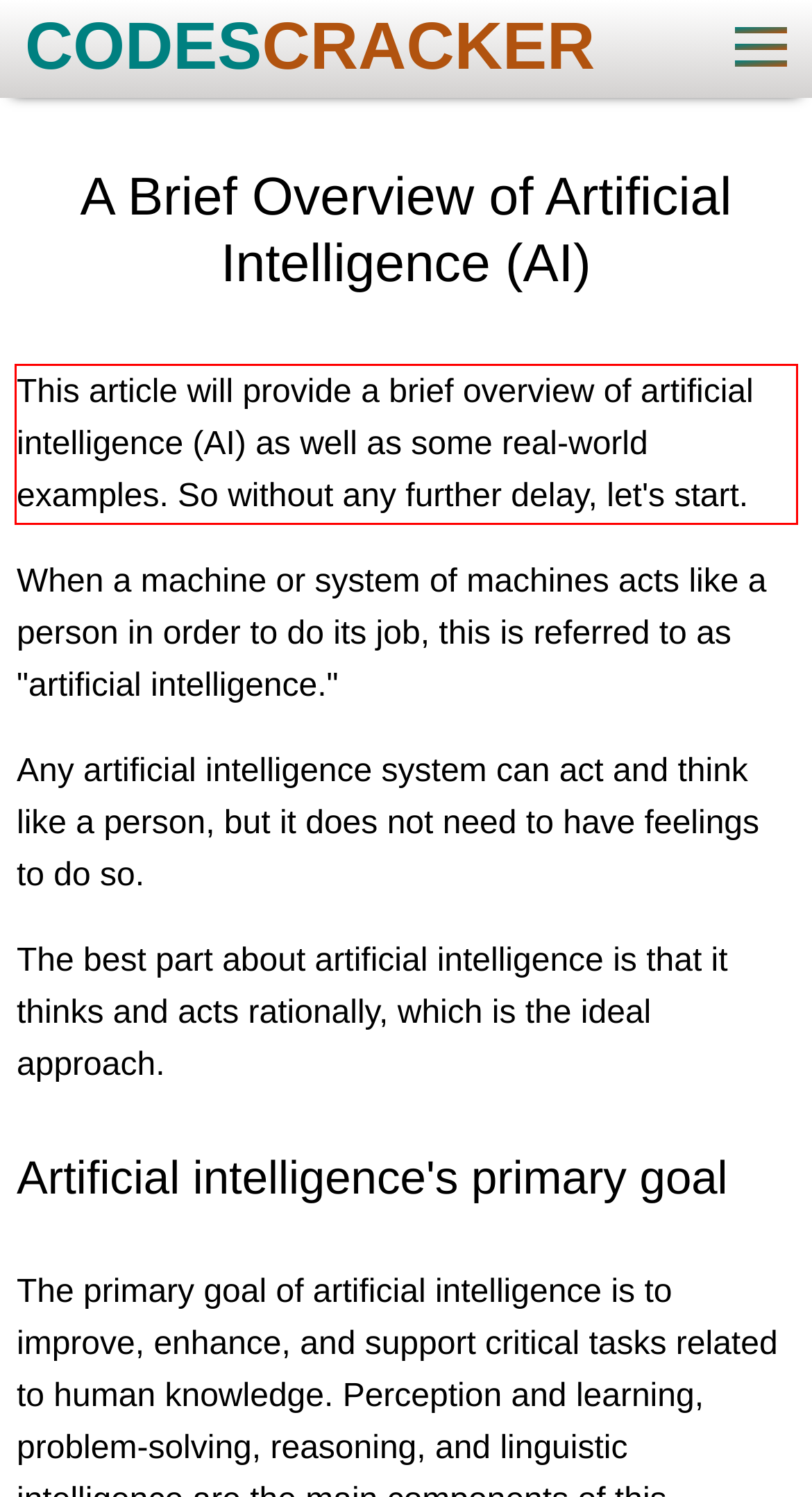Using the webpage screenshot, recognize and capture the text within the red bounding box.

This article will provide a brief overview of artificial intelligence (AI) as well as some real-world examples. So without any further delay, let's start.